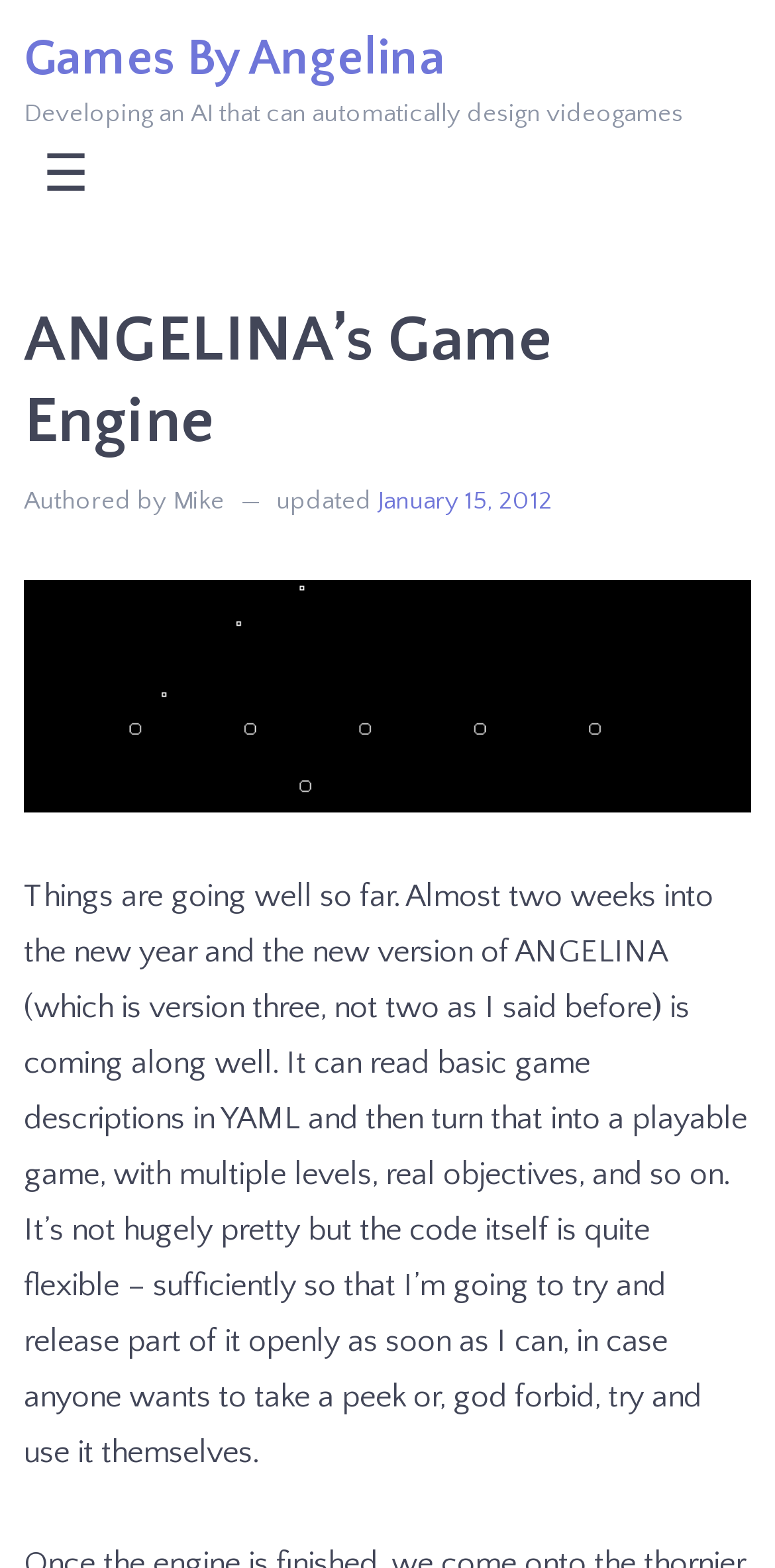Give a short answer using one word or phrase for the question:
What is the author of the webpage?

Mike